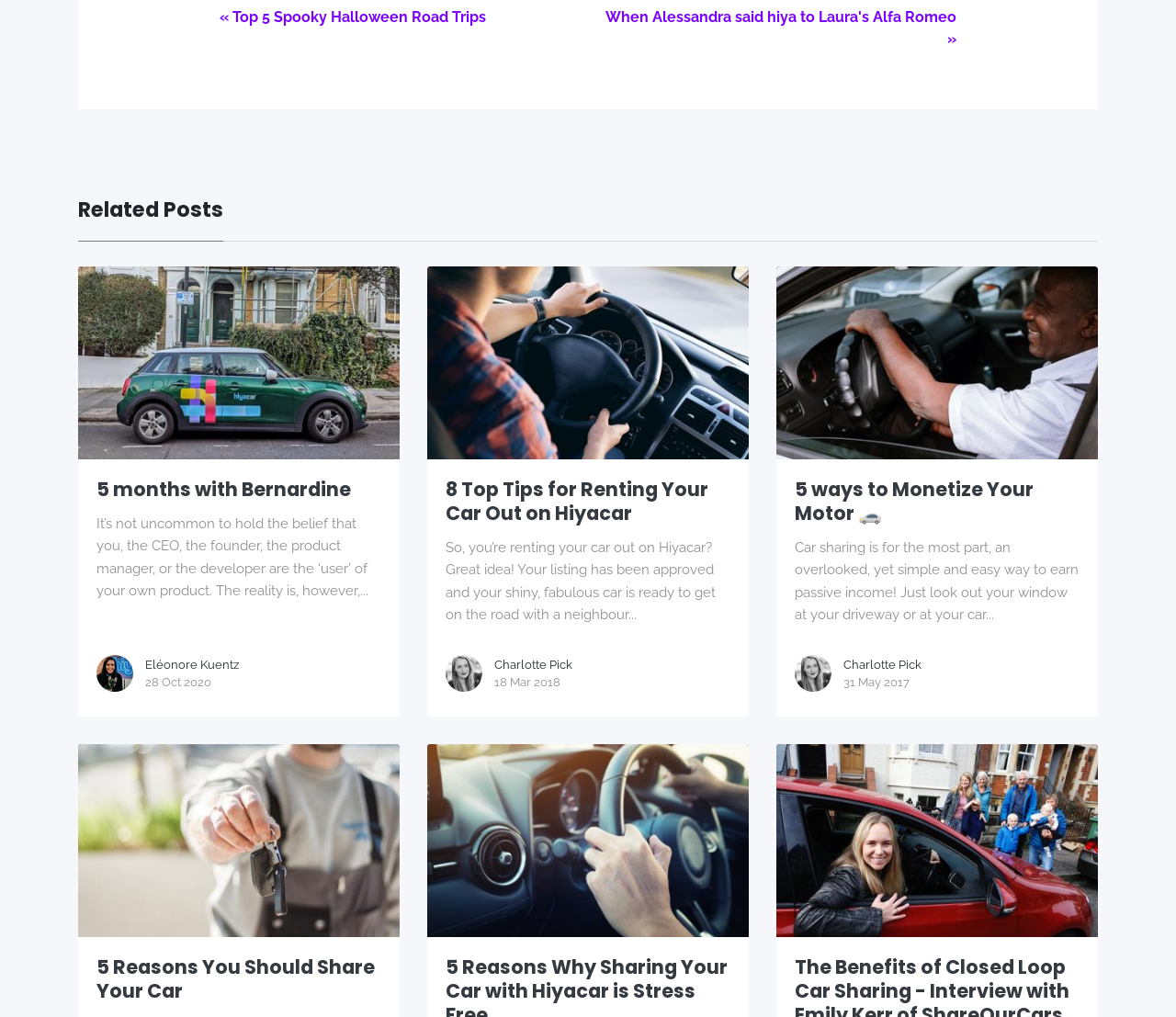Please specify the bounding box coordinates of the clickable region to carry out the following instruction: "Learn about '5 Reasons You Should Share Your Car'". The coordinates should be four float numbers between 0 and 1, in the format [left, top, right, bottom].

[0.066, 0.732, 0.34, 0.922]